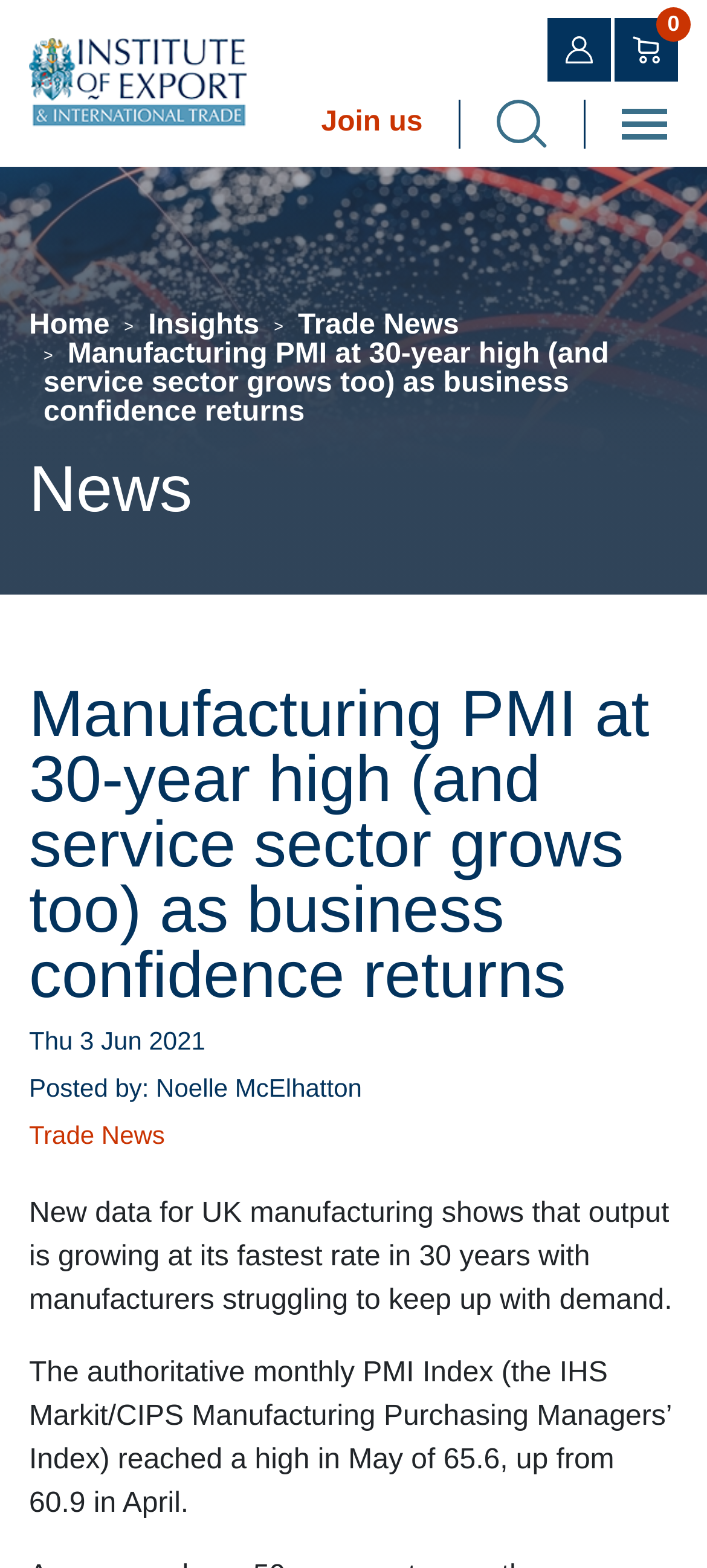Detail the features and information presented on the webpage.

The webpage appears to be a news article page, with a focus on a specific news story about the manufacturing PMI reaching a 30-year high. 

At the top left of the page, there is an IOE logo, which is an image linked to another webpage. To the right of the logo, there are three small images, each linked to a different webpage. Below these images, there are three links: "Join us", "Search", and a button with no text. 

The main navigation menu, also known as the breadcrumb, is located below these links, with options for "Home", "Insights", and "Trade News". 

The title of the news article, "Manufacturing PMI at 30-year high (and service sector grows too) as business confidence returns", is displayed prominently in the middle of the page, with the text "News" serving as a heading above it. 

Below the title, there is a subheading with the date "Thu 3 Jun 2021" and the author's name, "Noelle McElhatton". 

The main content of the news article is divided into paragraphs, with the first paragraph stating that UK manufacturing output is growing at its fastest rate in 30 years, and manufacturers are struggling to keep up with demand. The second paragraph provides more details about the PMI Index, stating that it reached a high of 65.6 in May, up from 60.9 in April.